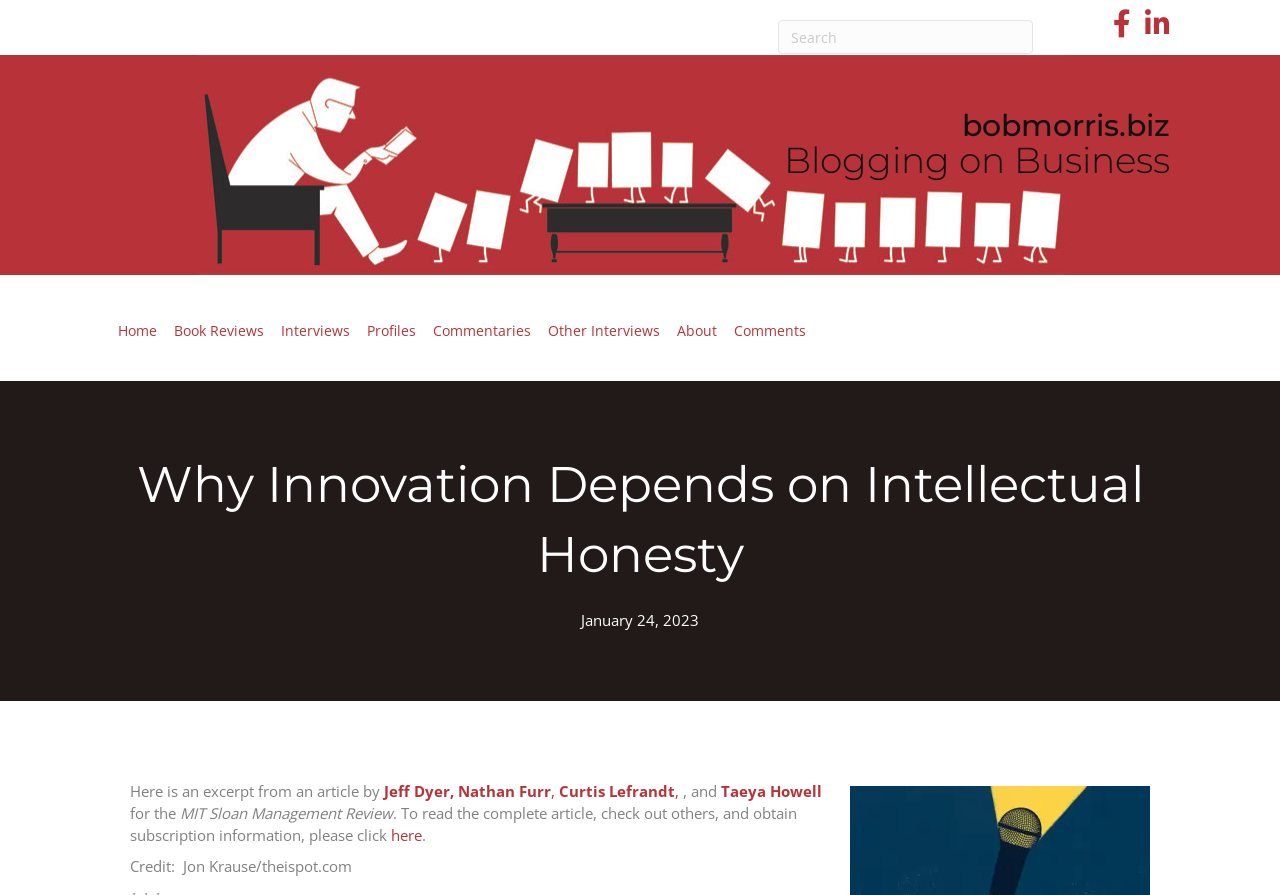Refer to the image and provide an in-depth answer to the question:
What is the publication of the article?

The publication of the article can be found in the text below the authors' names, which mentions 'for the MIT Sloan Management Review'.